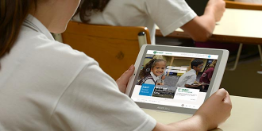Thoroughly describe everything you see in the image.

In the image, a student is engaged with a tablet, showcasing a glimpse of an interactive educational platform. The tablet's screen displays vibrant content that appears to be related to the SABIS® educational network, highlighting its commitment to modern learning solutions. The student, dressed in a crisp white shirt, smiles while accessing information, emphasizing a moment of productive engagement. In the background, other students can be seen at their desks, indicating a collaborative learning environment. This setting illustrates the integration of technology in education, demonstrating how students are utilizing digital tools to enhance their learning experience. The overall atmosphere reflects a contemporary classroom where technology plays a key role in student development.